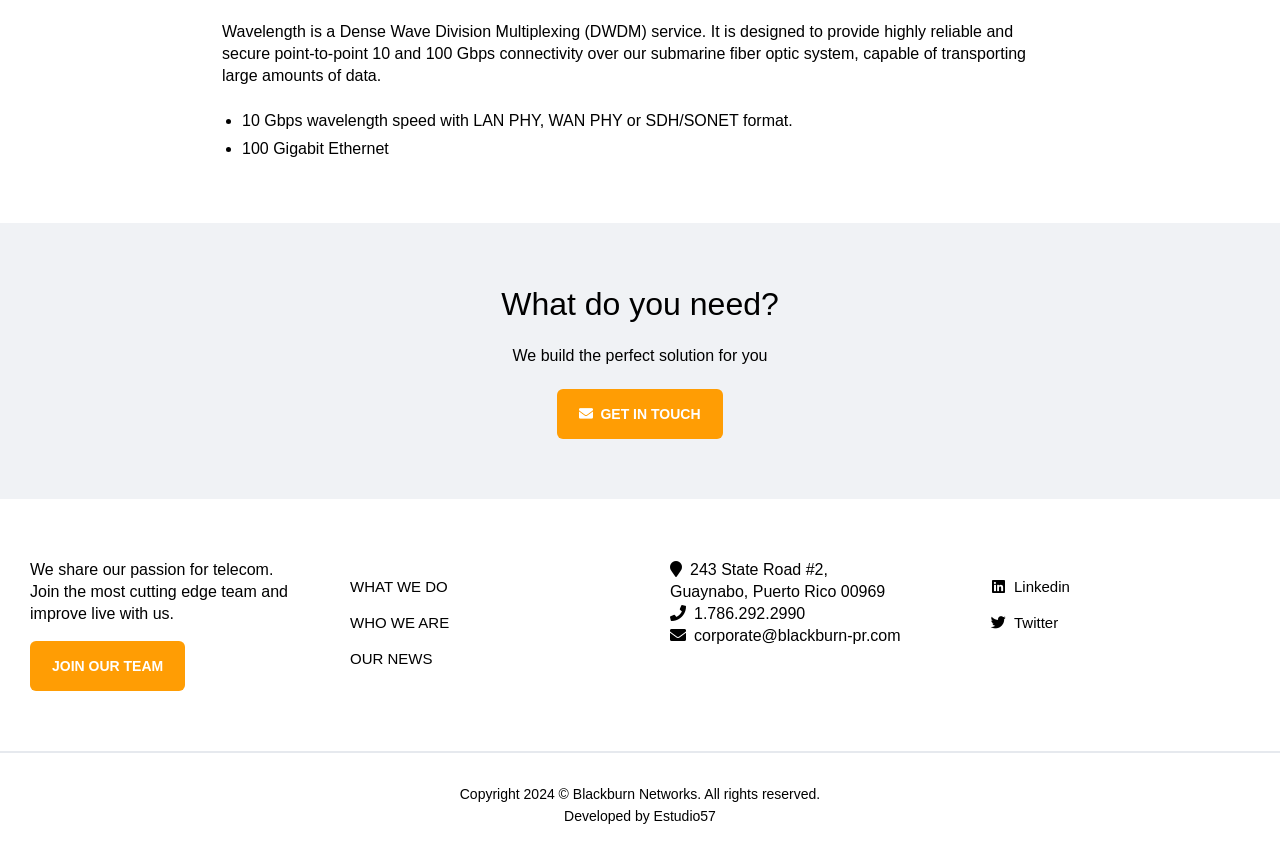Return the bounding box coordinates of the UI element that corresponds to this description: "WHO WE ARE". The coordinates must be given as four float numbers in the range of 0 and 1, [left, top, right, bottom].

[0.266, 0.706, 0.359, 0.748]